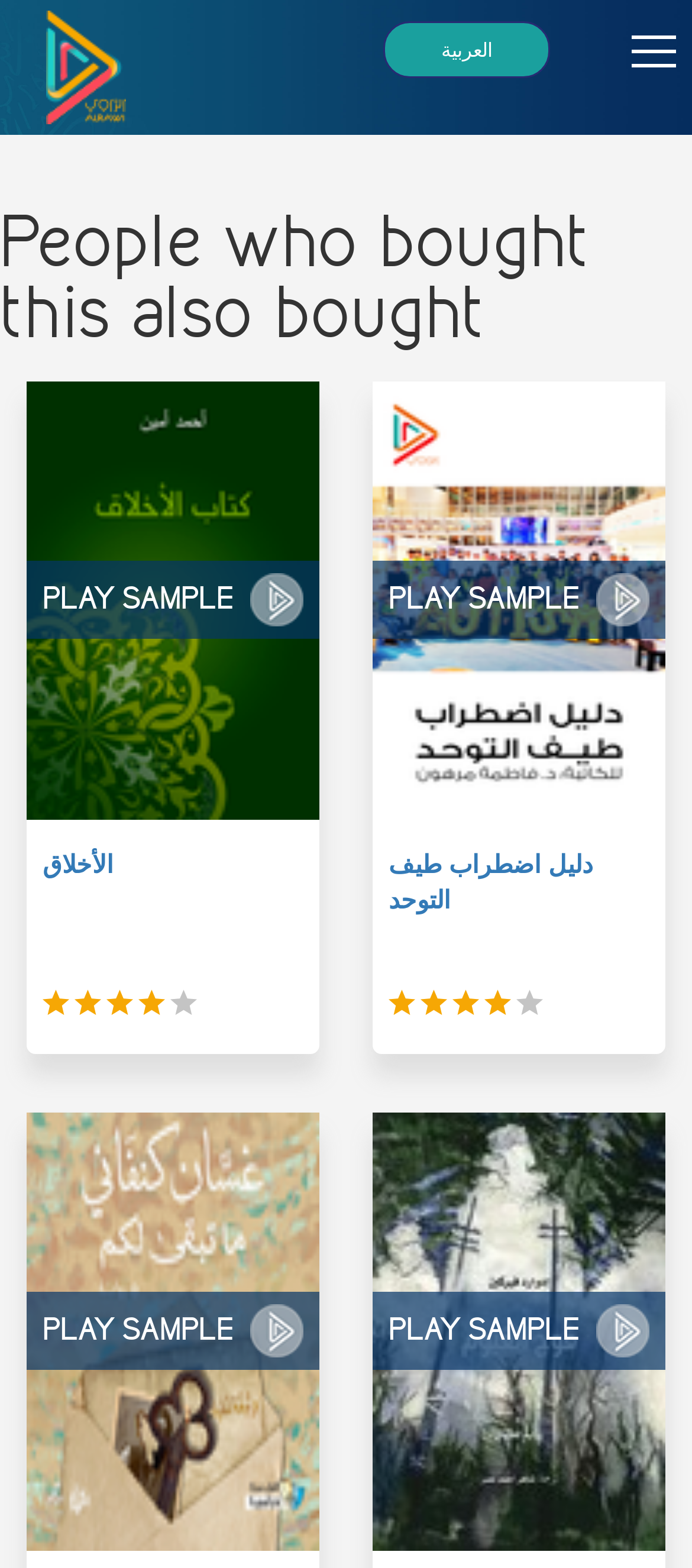Respond to the question below with a single word or phrase: What is the action of the button below each book?

Play Sample